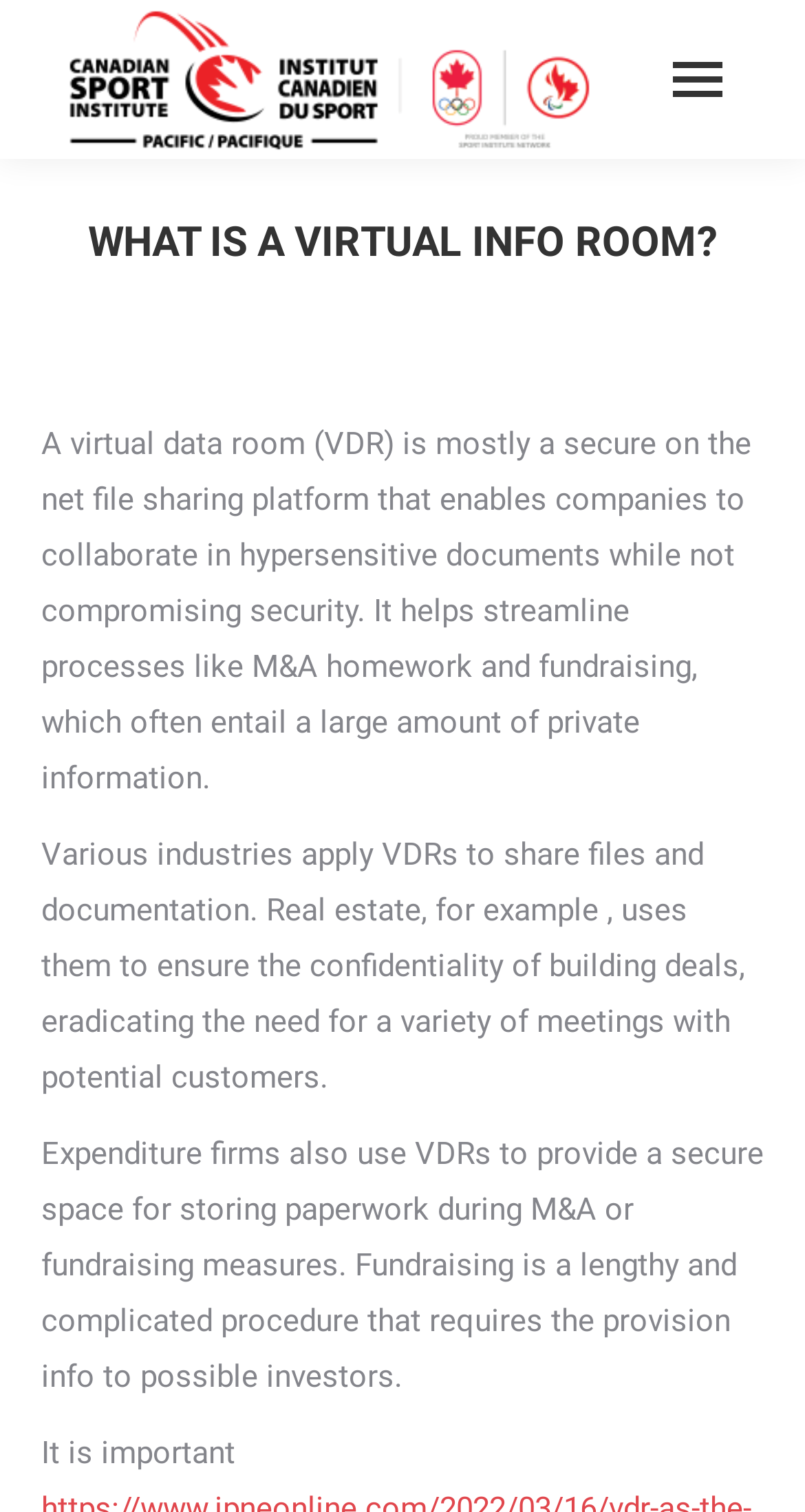Identify the bounding box of the HTML element described as: "Delbert".

None